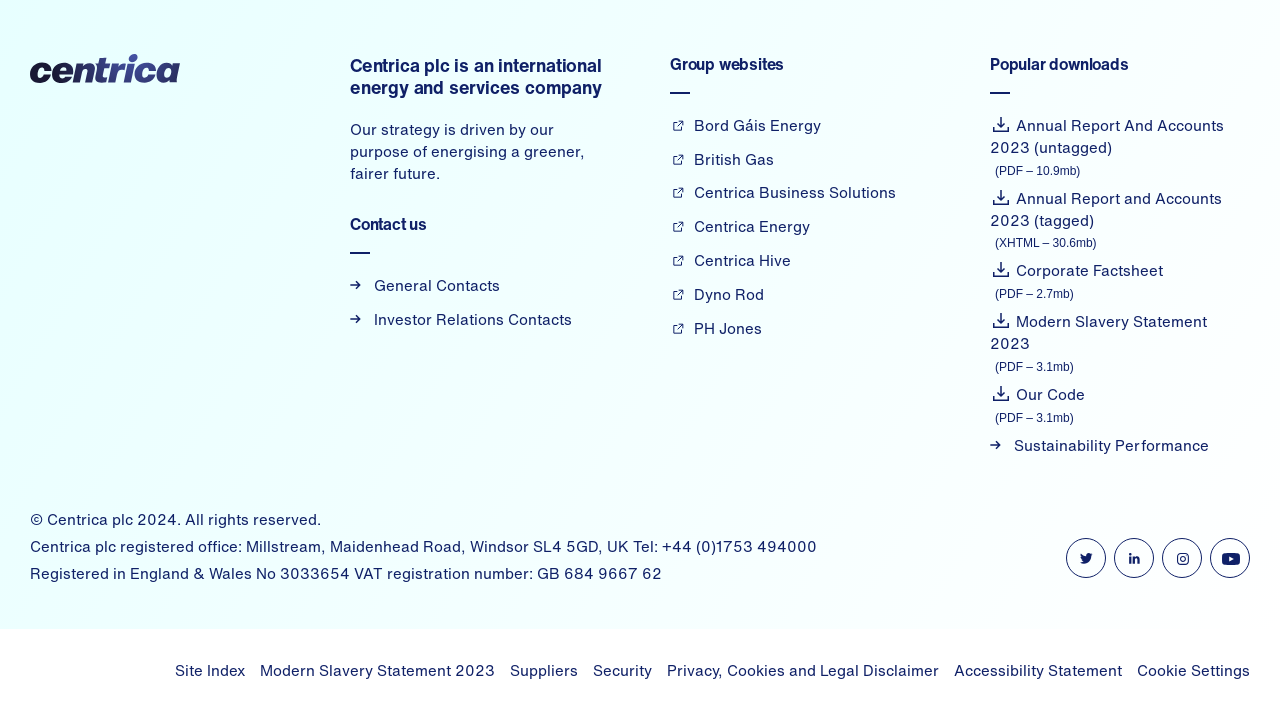Analyze the image and deliver a detailed answer to the question: What is the company's registered office address?

The company's registered office address is mentioned in the static text 'Centrica plc registered office: Millstream, Maidenhead Road, Windsor SL4 5GD, UK Tel: +44 (0)1753 494000' which is located at the bottom of the webpage.